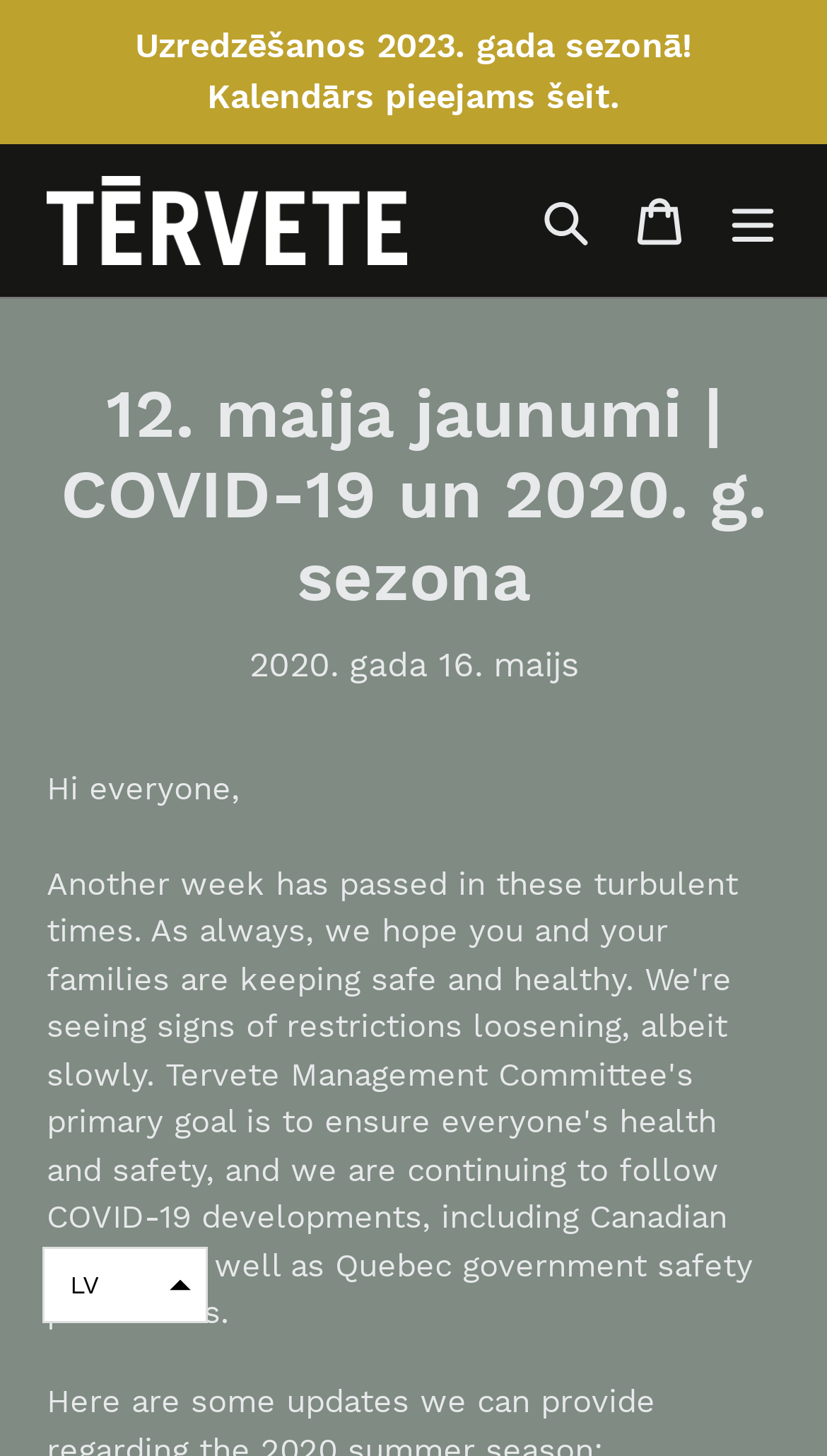Detail the features and information presented on the webpage.

The webpage appears to be a blog or news article page, with a focus on COVID-19 and the 2020 season. At the top of the page, there is a navigation bar with several links and buttons. On the left side, there is a link to "Uzredzēšanos 2023. gada sezonā! Kalendārs pieejams šeit" (which translates to "Get ready for the 2023 season! The calendar is available here"). Next to it, there is a link to "tervete" with an accompanying image. 

On the right side of the navigation bar, there are three buttons: "Search", "Cart", and "Menu". The "Menu" button, when expanded, reveals a dropdown menu with a heading that matches the title of the page, "12. maija jaunumi | COVID-19 un 2020. g. sezona – Tērvete". Below the navigation bar, there is a time stamp indicating the date "2020. gada 16. maijs" (May 16, 2020).

The main content of the page starts with a greeting, "Hi everyone," followed by a brief message expressing hope for the readers' safety and health during turbulent times. The message also mentions signs of restrictions loosening, albeit slowly.